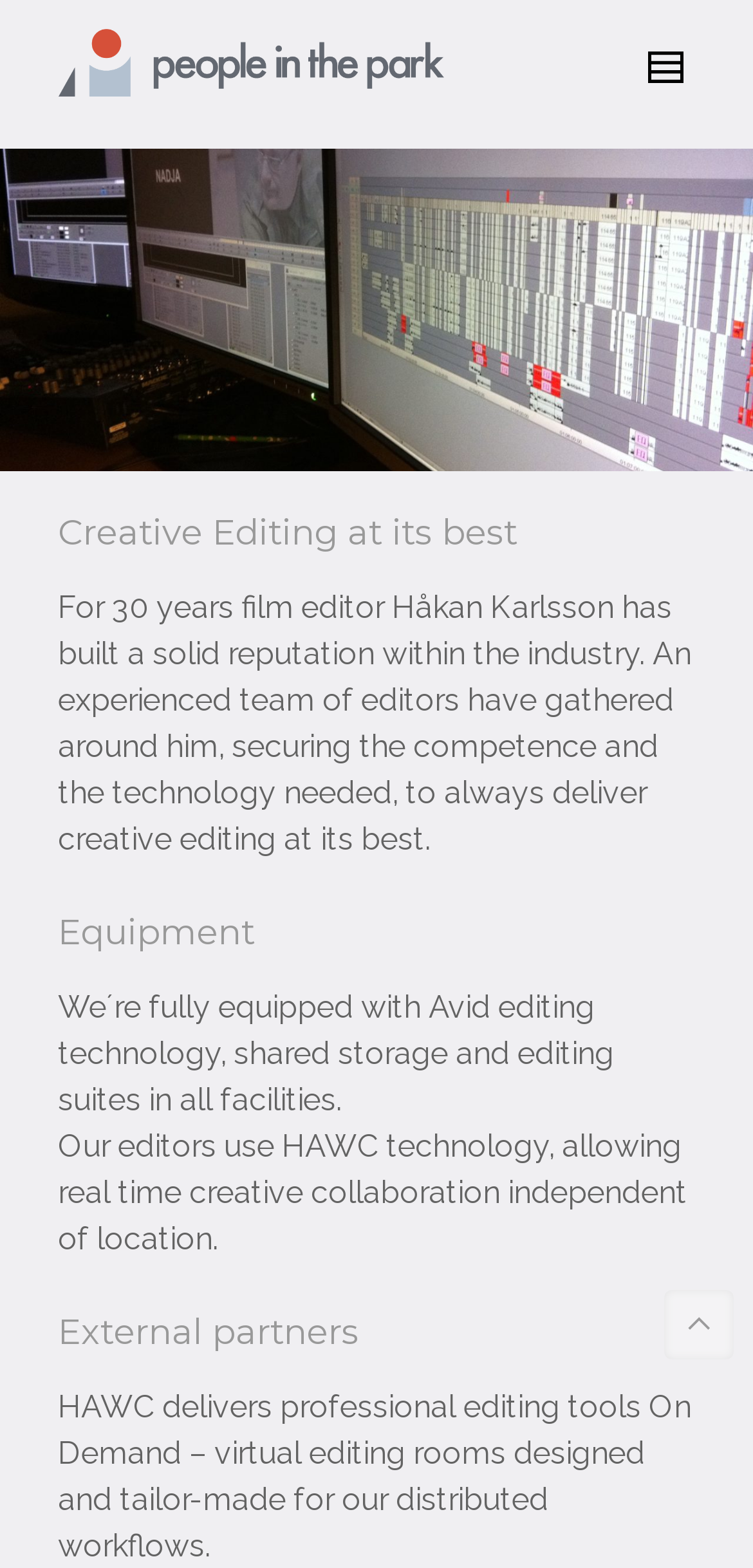Please find the bounding box for the UI component described as follows: "alt="People in the Park productions"".

[0.077, 0.018, 0.59, 0.062]